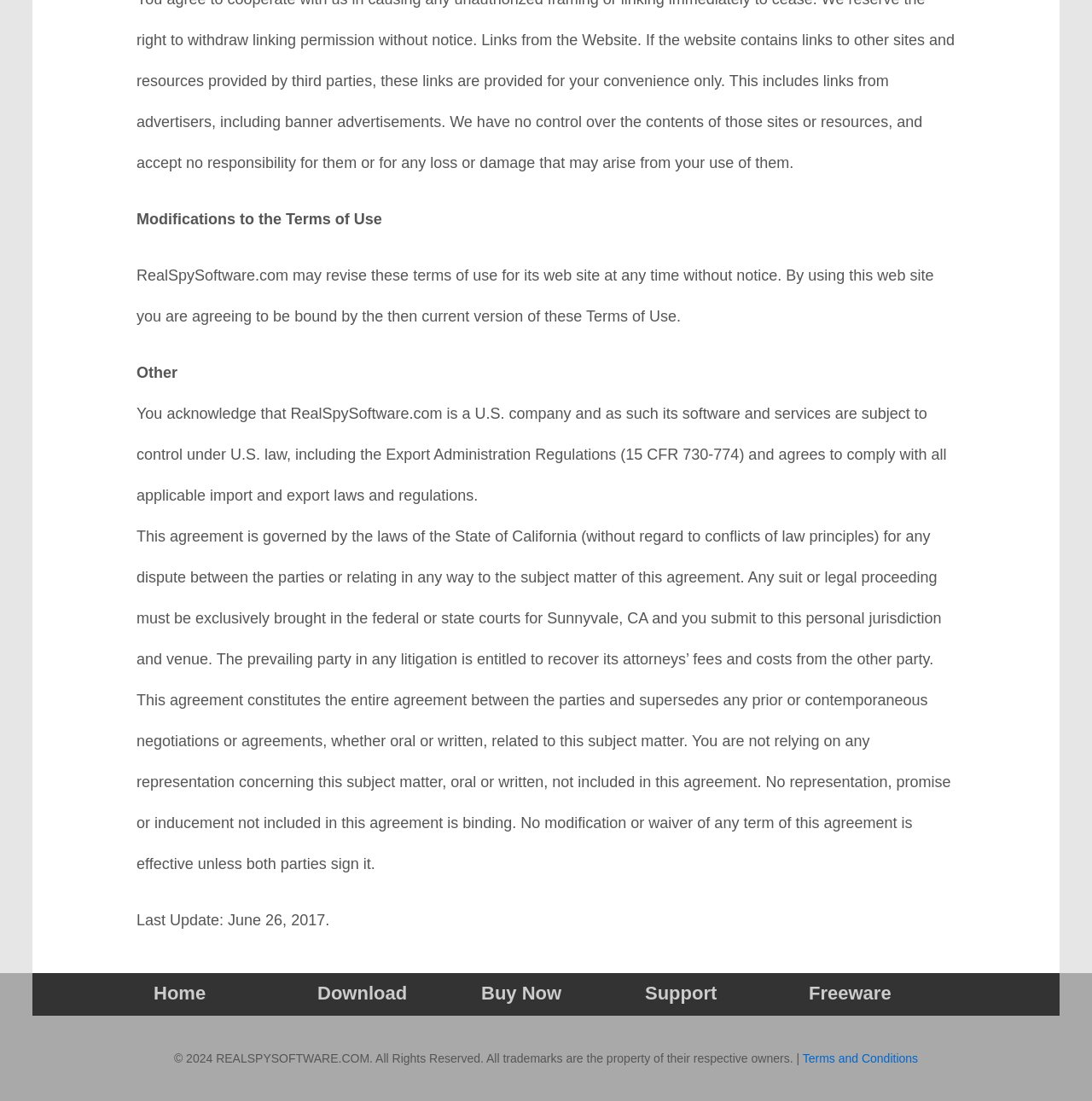Identify and provide the bounding box coordinates of the UI element described: "Buy Now". The coordinates should be formatted as [left, top, right, bottom], with each number being a float between 0 and 1.

[0.441, 0.892, 0.514, 0.912]